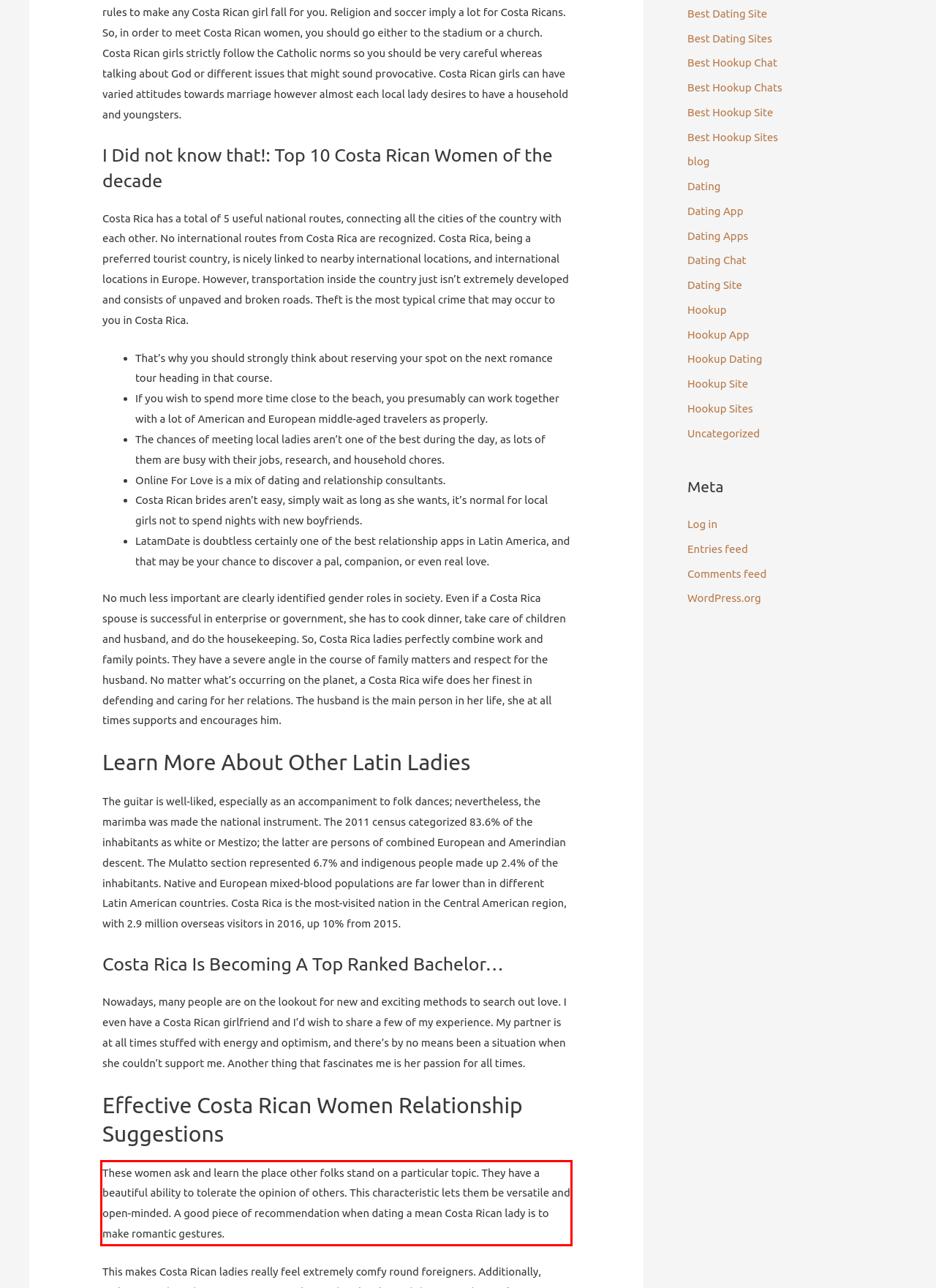Please take the screenshot of the webpage, find the red bounding box, and generate the text content that is within this red bounding box.

These women ask and learn the place other folks stand on a particular topic. They have a beautiful ability to tolerate the opinion of others. This characteristic lets them be versatile and open-minded. A good piece of recommendation when dating a mean Costa Rican lady is to make romantic gestures.